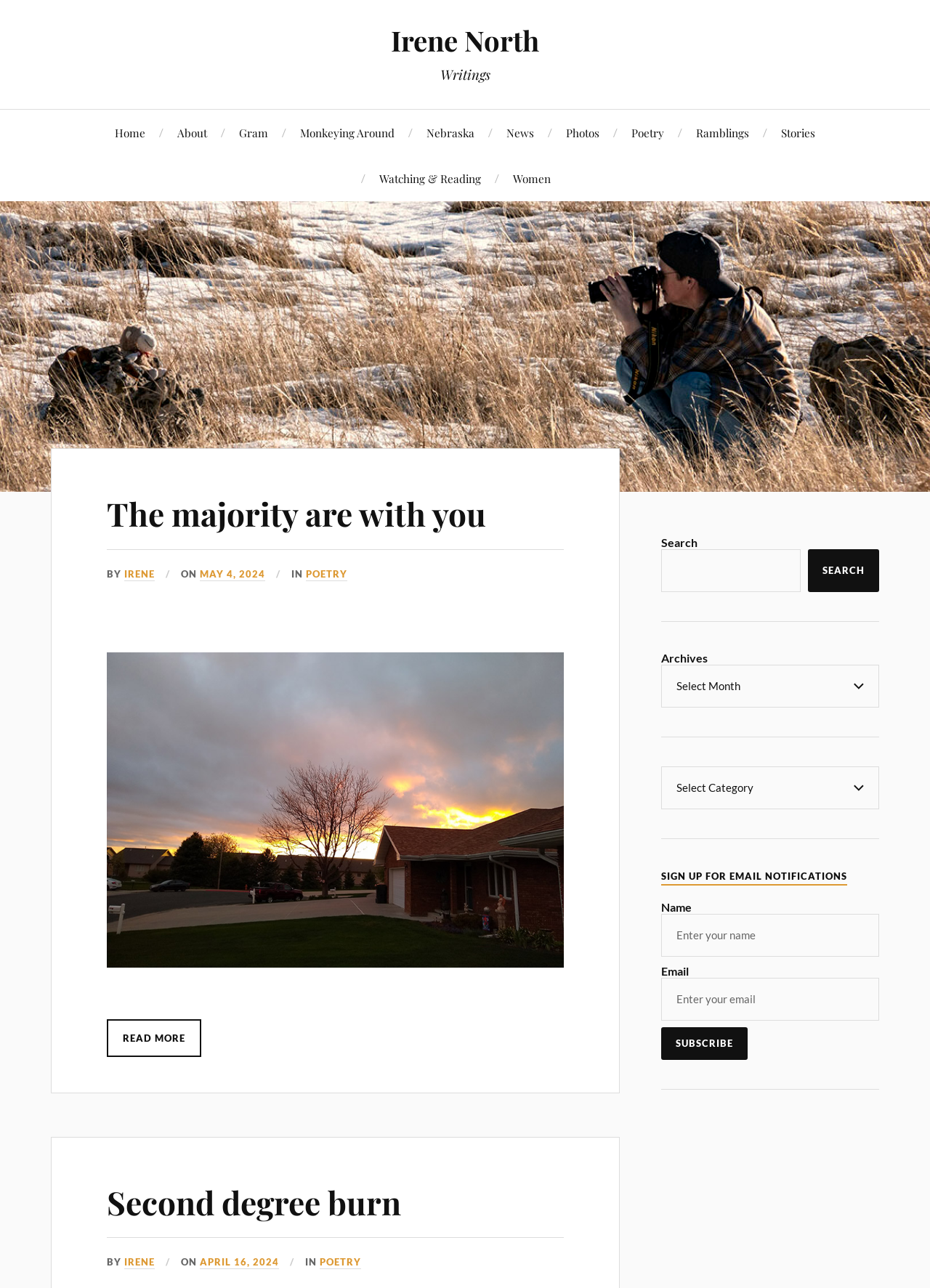Indicate the bounding box coordinates of the element that must be clicked to execute the instruction: "Read more about 'The majority are with you'". The coordinates should be given as four float numbers between 0 and 1, i.e., [left, top, right, bottom].

[0.115, 0.791, 0.216, 0.821]